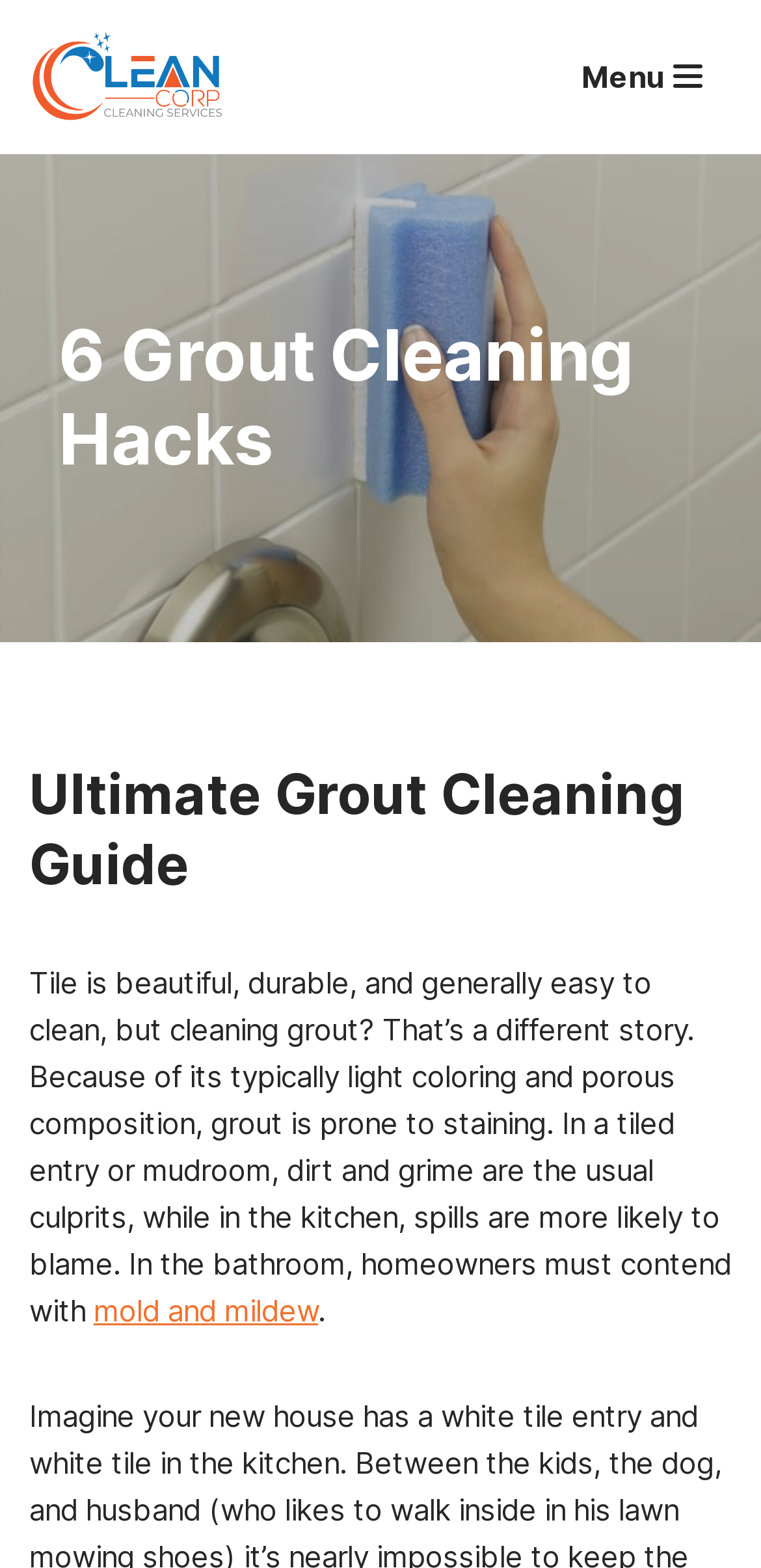What is the main topic of this webpage?
Use the information from the screenshot to give a comprehensive response to the question.

Based on the heading '6 Grout Cleaning Hacks' and the text 'Tile is beautiful, durable, and generally easy to clean, but cleaning grout? That’s a different story.', it is clear that the main topic of this webpage is grout cleaning.